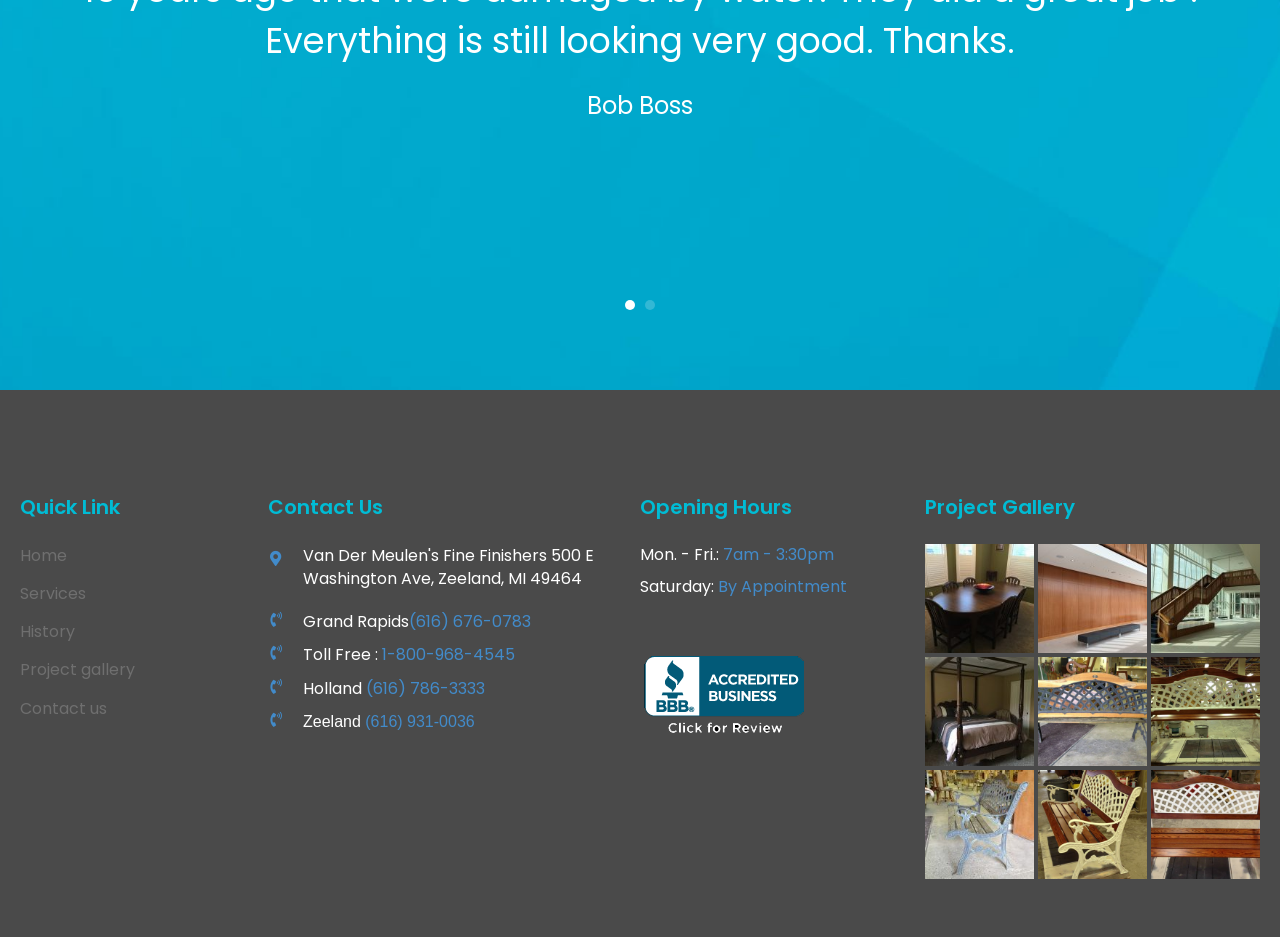Please specify the bounding box coordinates of the area that should be clicked to accomplish the following instruction: "Call the phone number (616) 676-0783". The coordinates should consist of four float numbers between 0 and 1, i.e., [left, top, right, bottom].

[0.32, 0.651, 0.415, 0.676]